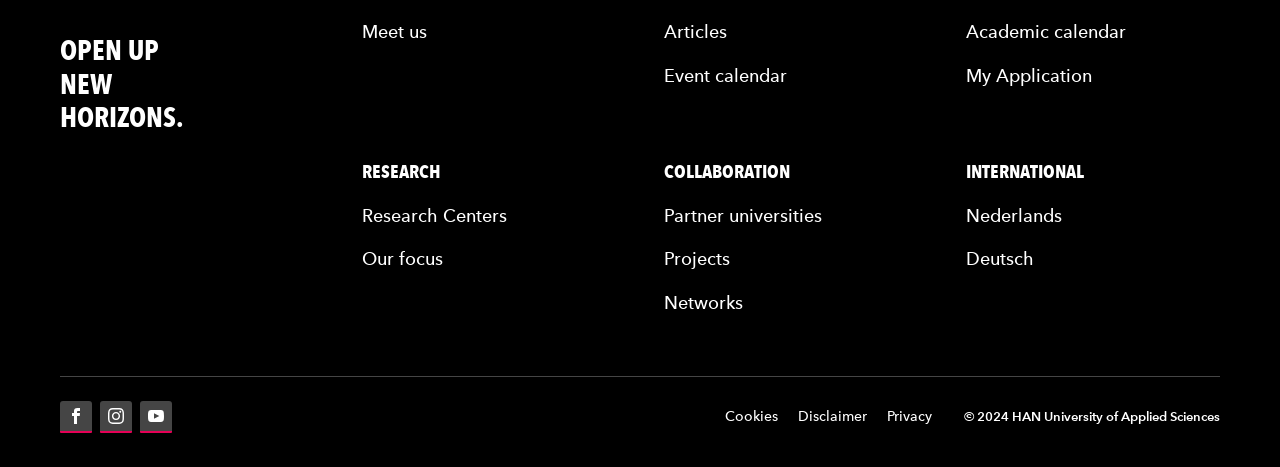What is the name of the university?
Please provide a single word or phrase based on the screenshot.

HAN University of Applied Sciences